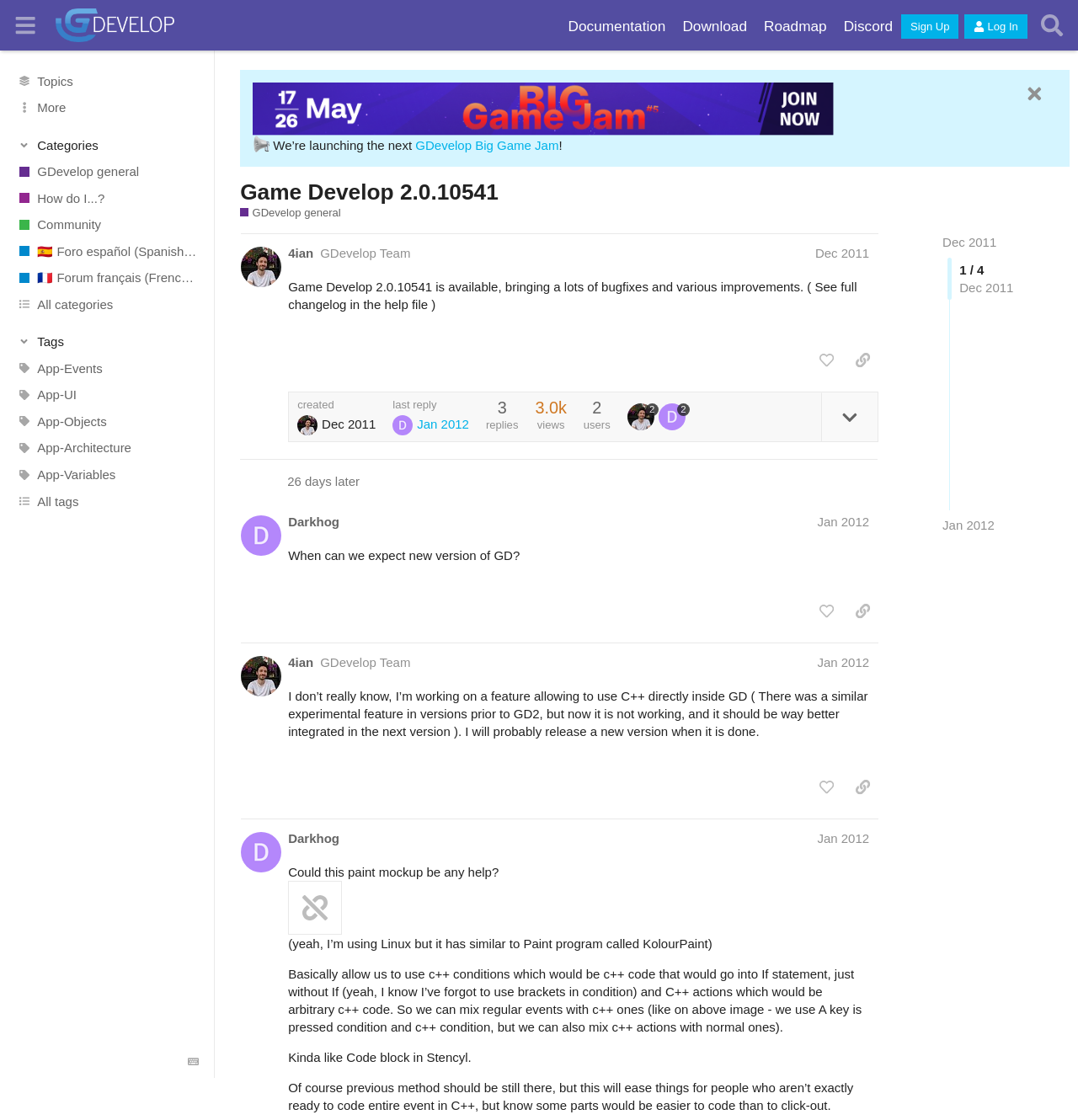Kindly provide the bounding box coordinates of the section you need to click on to fulfill the given instruction: "Search for topics".

[0.959, 0.007, 0.992, 0.039]